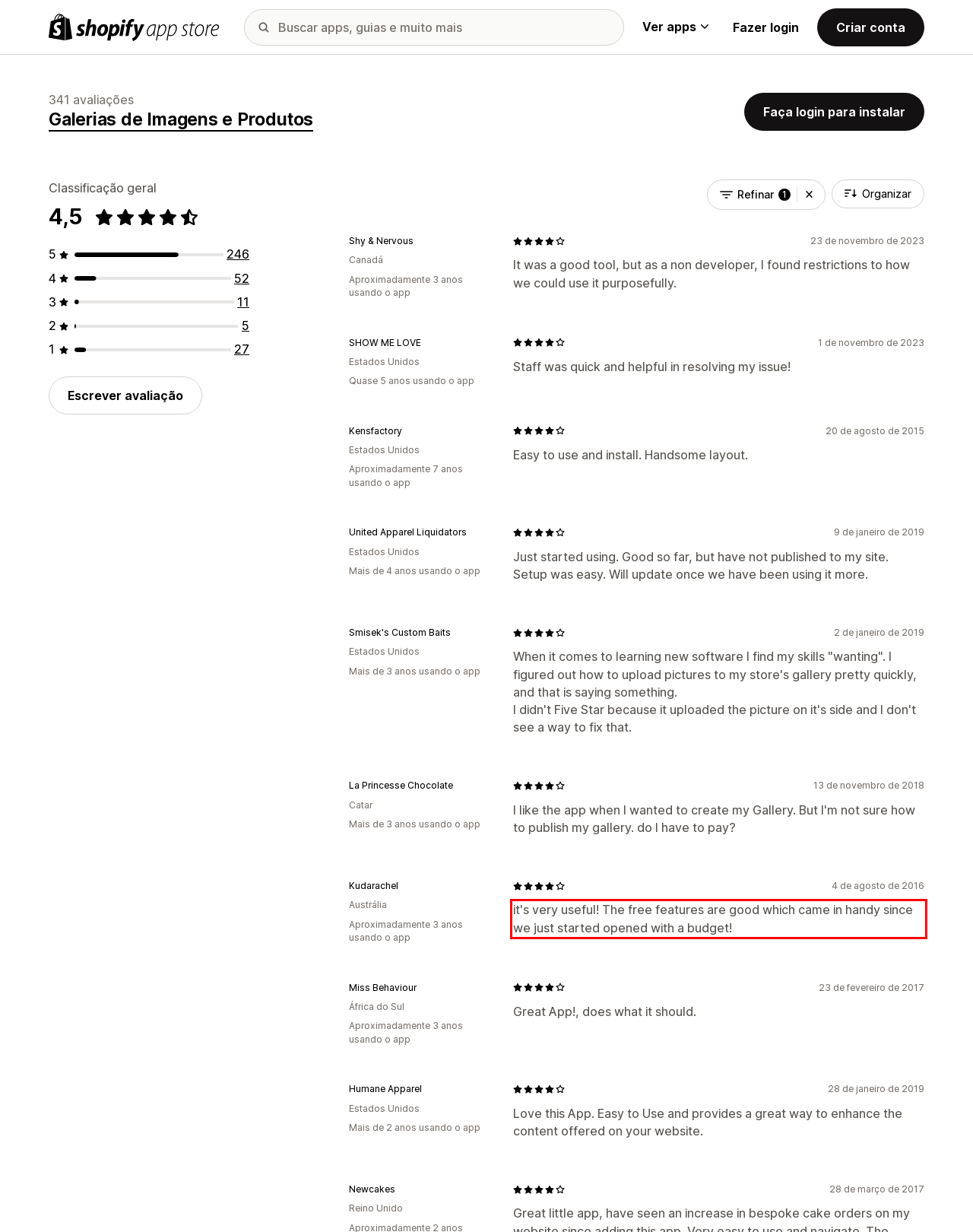With the given screenshot of a webpage, locate the red rectangle bounding box and extract the text content using OCR.

it's very useful! The free features are good which came in handy since we just started opened with a budget!